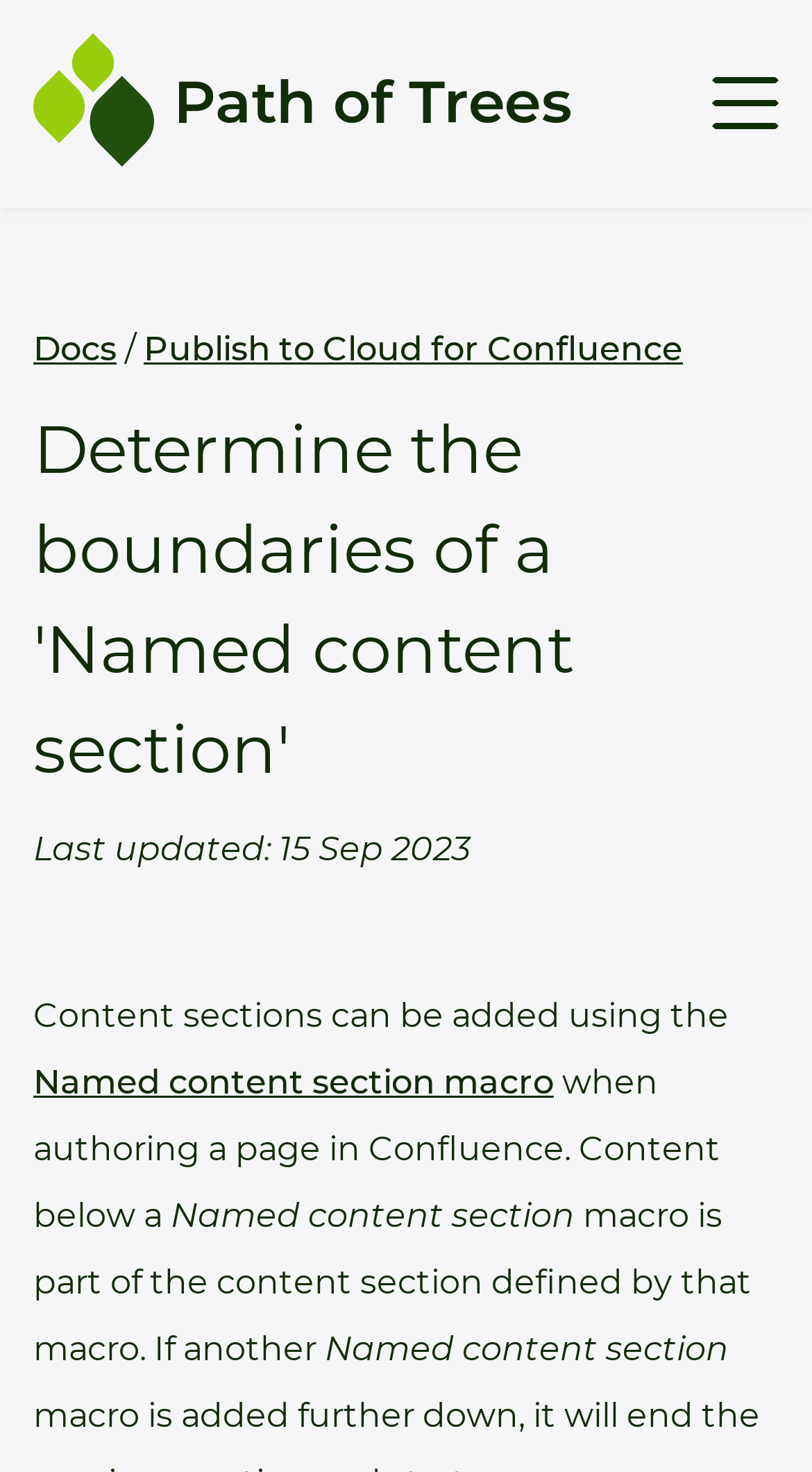What is the name of the home page?
Using the image as a reference, give a one-word or short phrase answer.

Path of Trees home